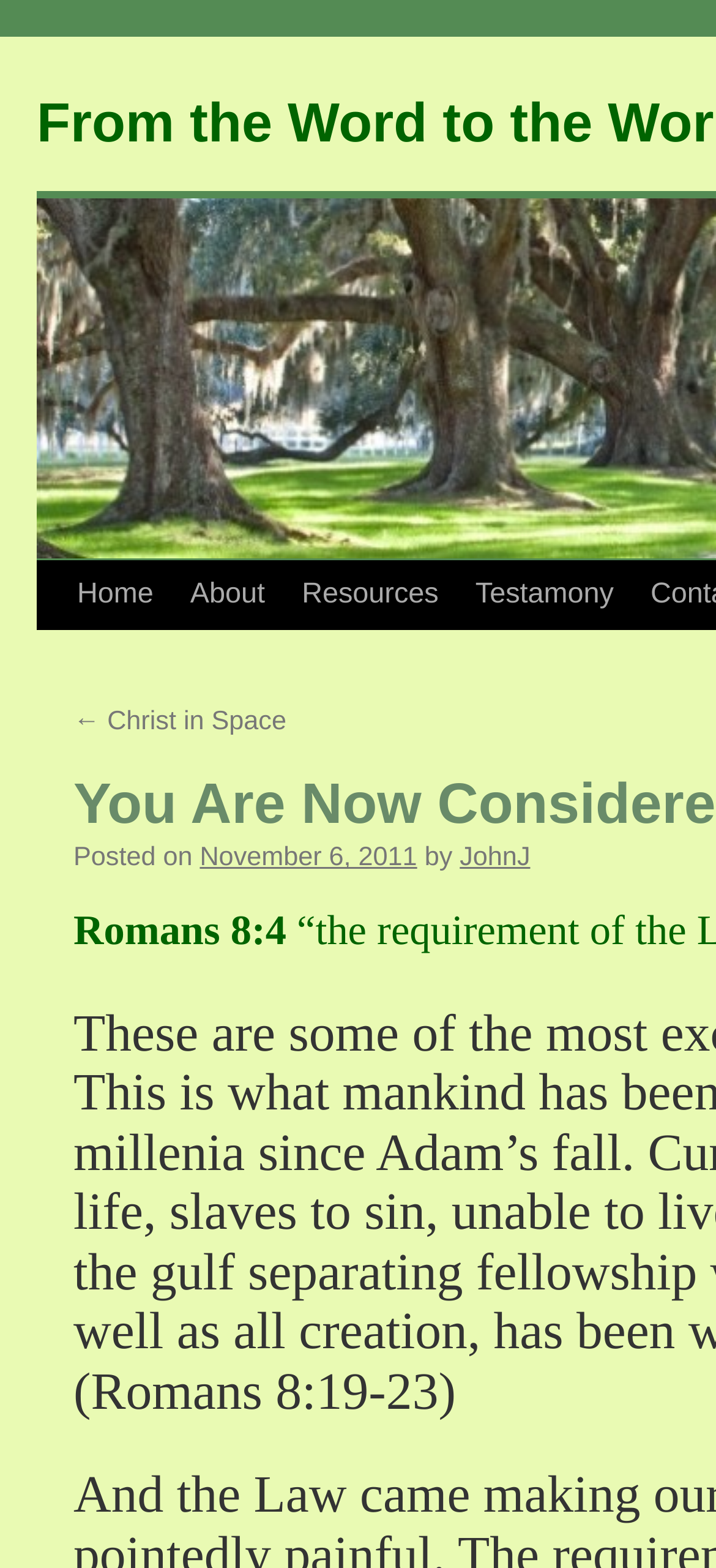What is the first menu item?
Respond with a short answer, either a single word or a phrase, based on the image.

Home